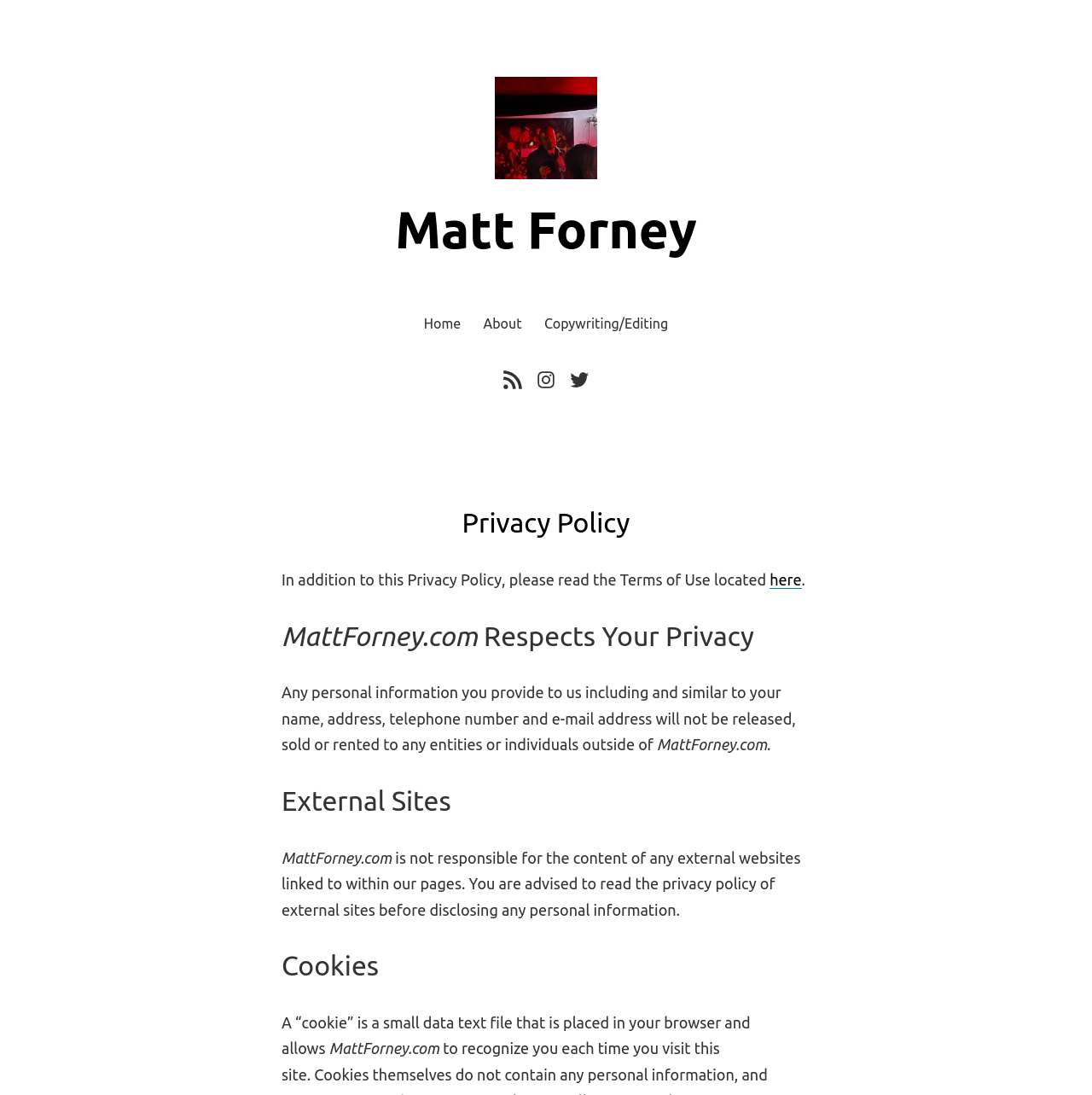What type of information will not be released to external entities?
Give a one-word or short-phrase answer derived from the screenshot.

Personal information